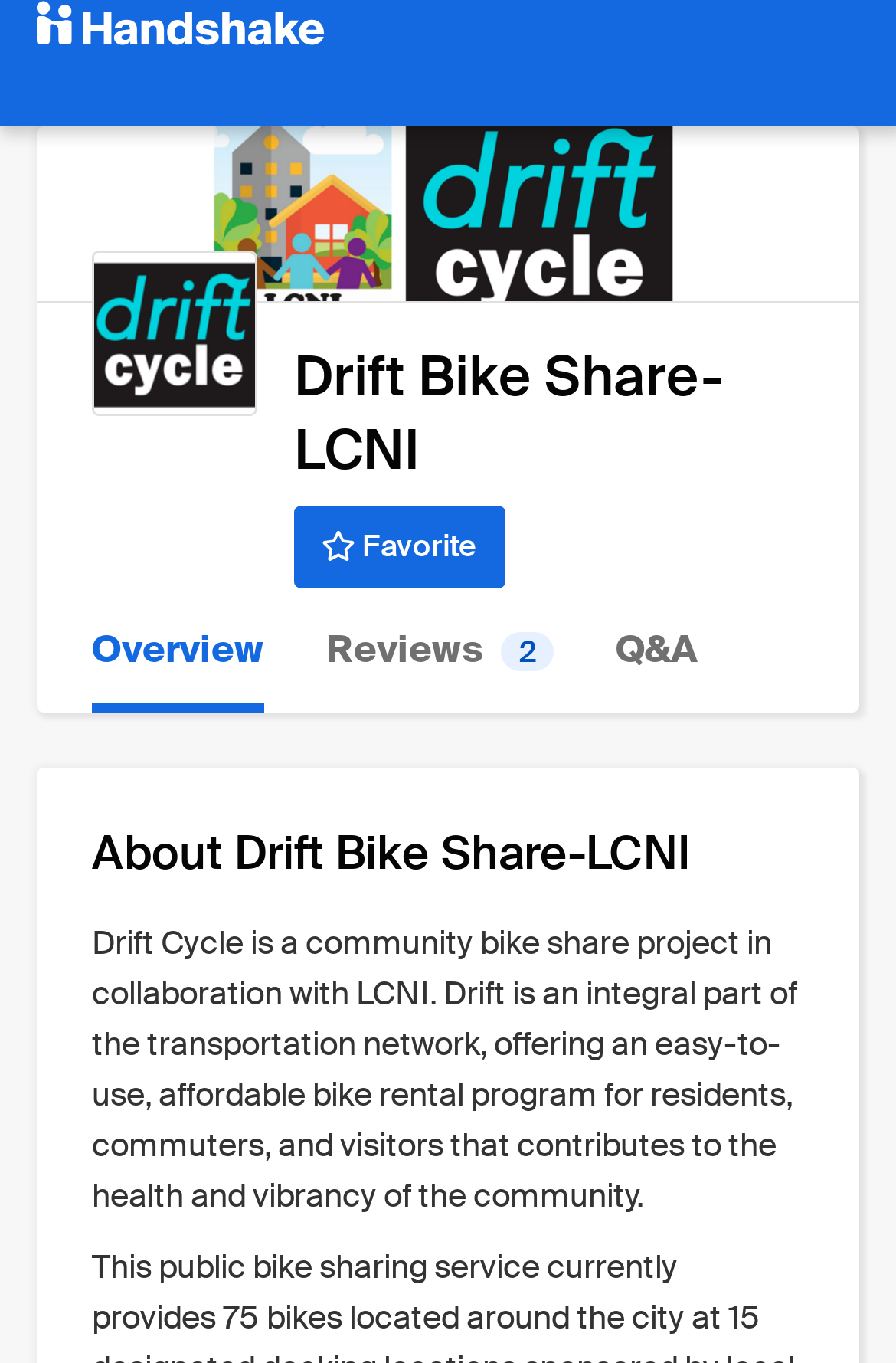Create a detailed summary of the webpage's content and design.

The webpage is about Drift Bike Share-LCNI, a community bike share project. At the top left, there is a Handshake logo, which is an image with a link to Handshake. Next to it, there is a larger image that spans most of the width of the page. Below the logo, the company name "Drift Bike Share-LCNI" is displayed as a link and a heading, with a "Favorite" button to the right. 

Underneath, there are three links: "Overview", "Reviews 2", and "Q&A", which are aligned horizontally and take up about half of the page's width. The "About Drift Bike Share-LCNI" heading is located below these links, followed by a paragraph of text that describes the project. The text explains that Drift is a bike rental program that aims to contribute to the health and vibrancy of the community.